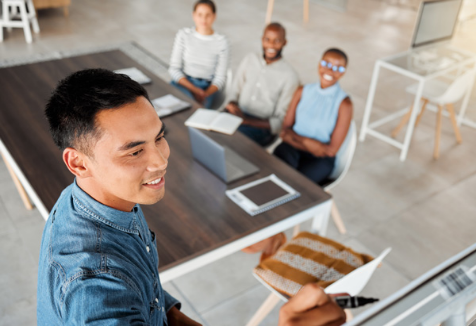Answer the question using only a single word or phrase: 
What is the atmosphere of the workspace?

collaborative